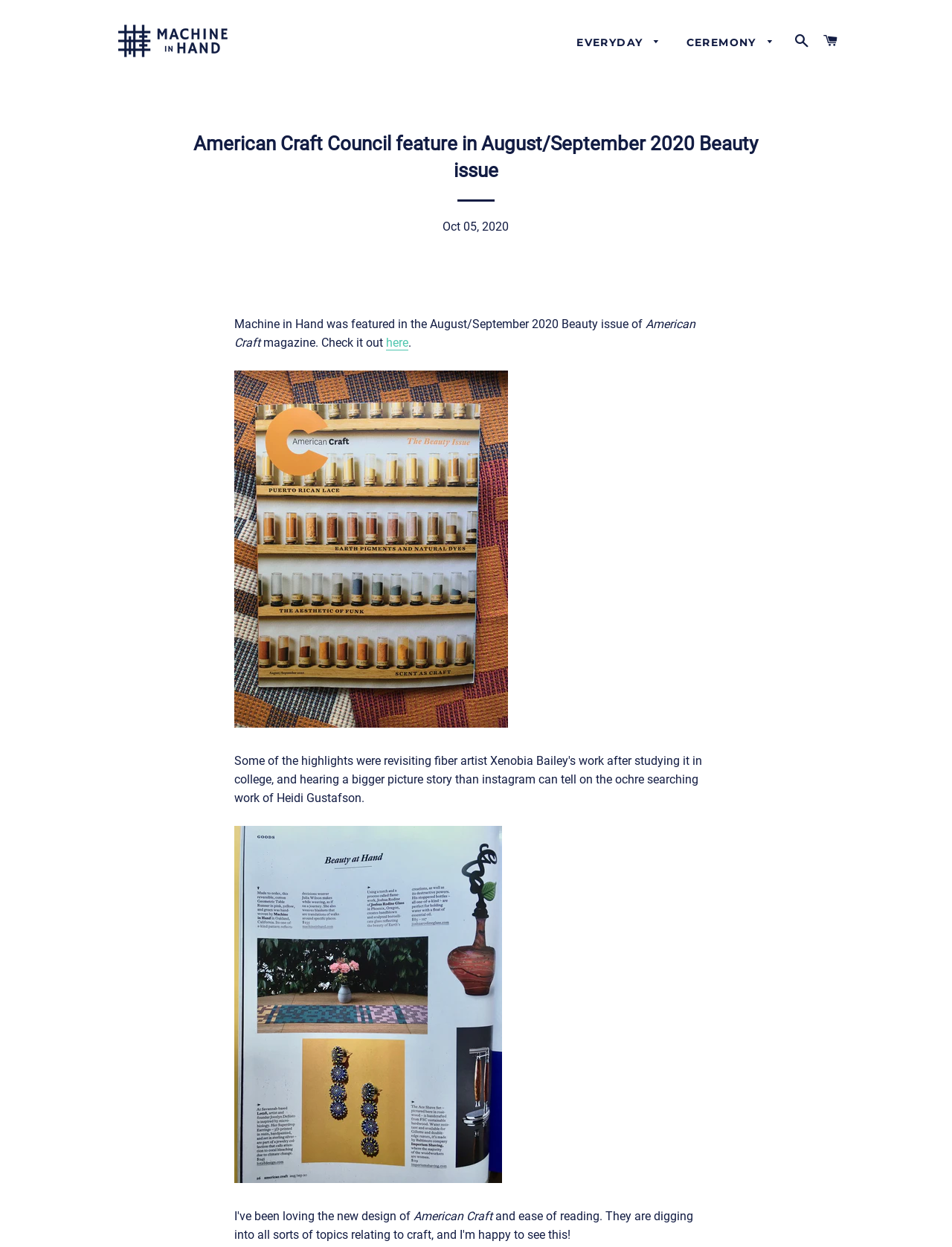Determine the bounding box coordinates of the clickable area required to perform the following instruction: "Check out the American Craft magazine feature". The coordinates should be represented as four float numbers between 0 and 1: [left, top, right, bottom].

[0.405, 0.269, 0.429, 0.281]